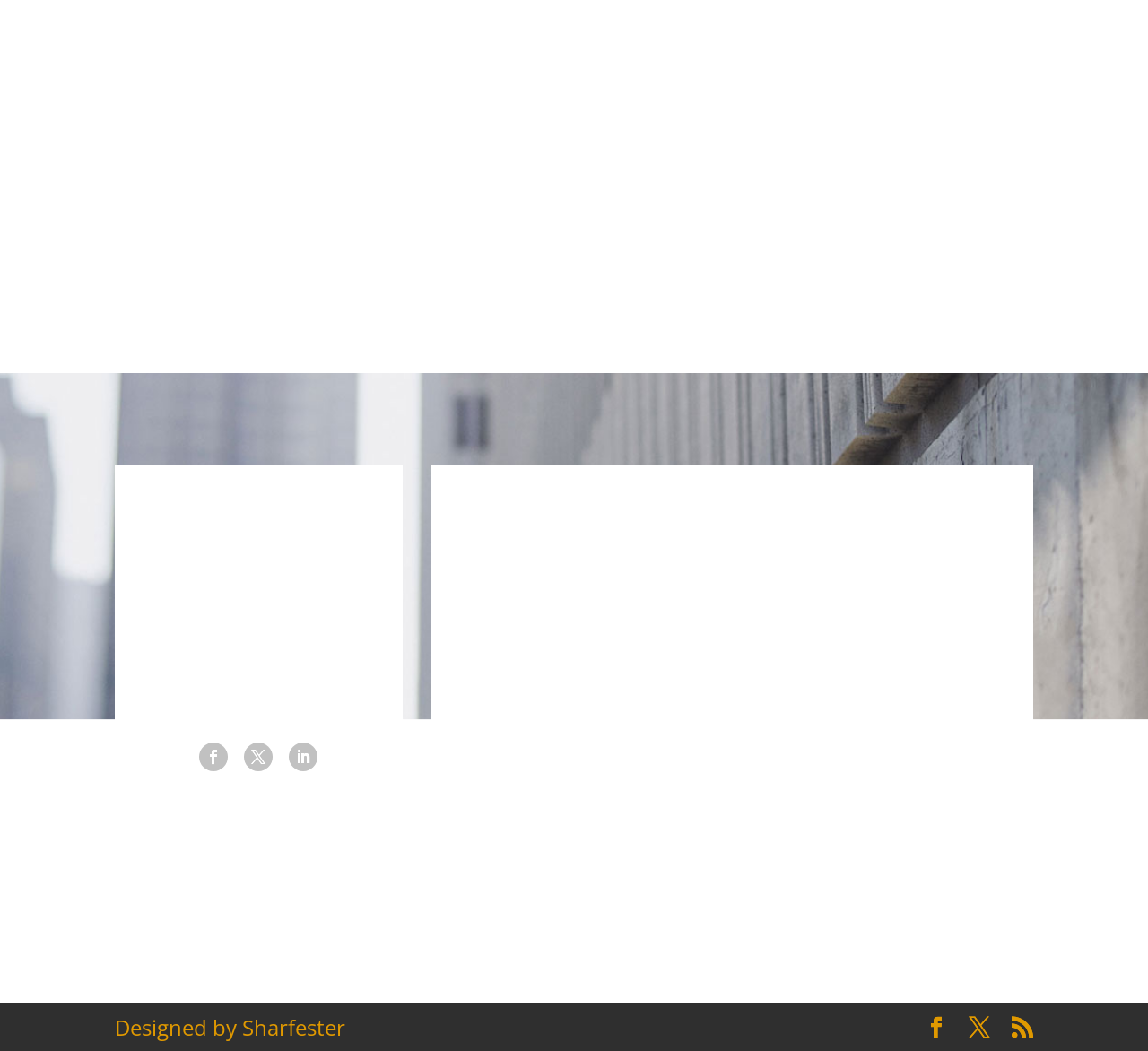Provide the bounding box coordinates for the specified HTML element described in this description: "name="et_pb_contact_name_0" placeholder="Name"". The coordinates should be four float numbers ranging from 0 to 1, in the format [left, top, right, bottom].

[0.406, 0.517, 0.869, 0.562]